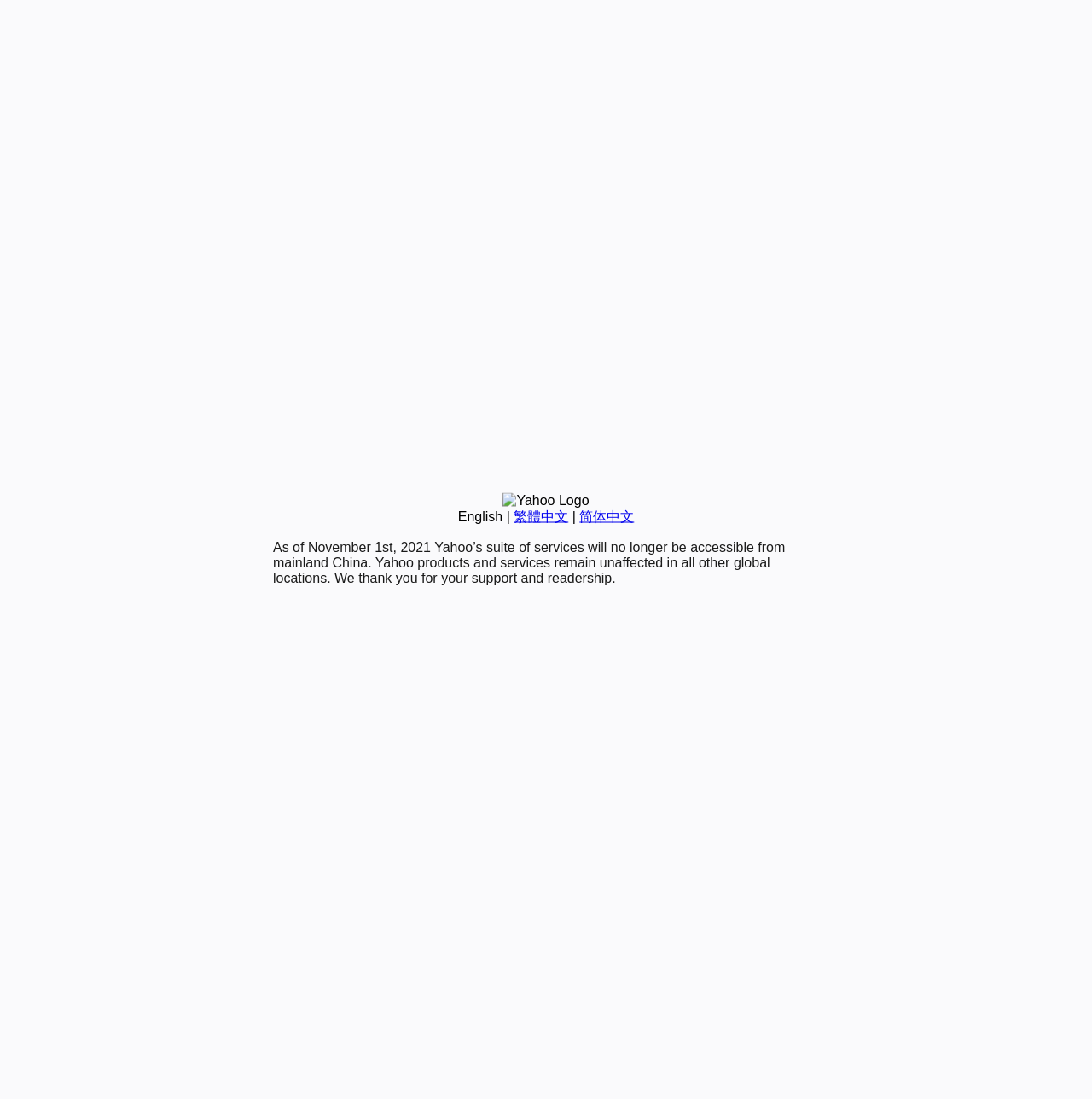Using the description: "English", determine the UI element's bounding box coordinates. Ensure the coordinates are in the format of four float numbers between 0 and 1, i.e., [left, top, right, bottom].

[0.419, 0.463, 0.46, 0.476]